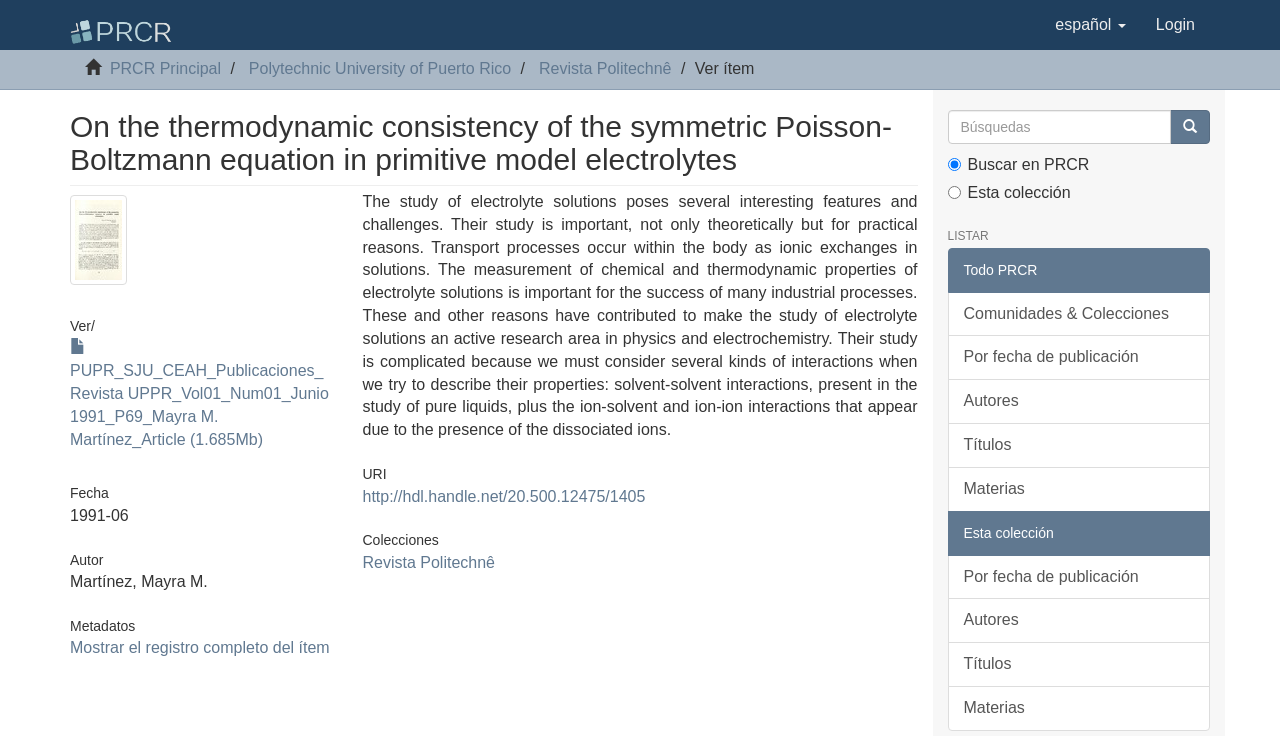Please give a one-word or short phrase response to the following question: 
What is the title of the article?

On the thermodynamic consistency of the symmetric Poisson-Boltzmann equation in primitive model electrolytes